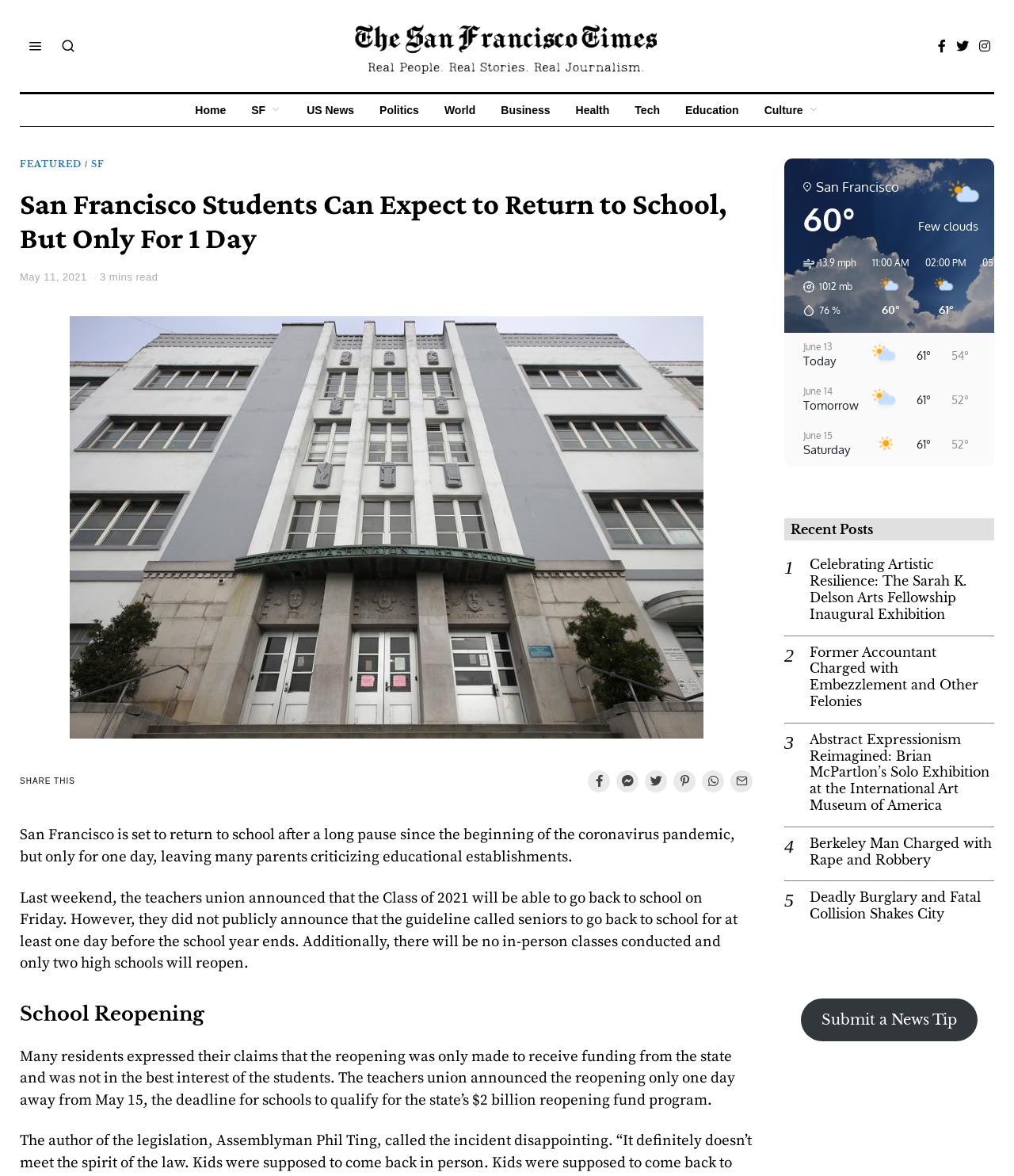Please identify the bounding box coordinates of the clickable area that will fulfill the following instruction: "View the weather forecast". The coordinates should be in the format of four float numbers between 0 and 1, i.e., [left, top, right, bottom].

[0.773, 0.219, 0.852, 0.27]